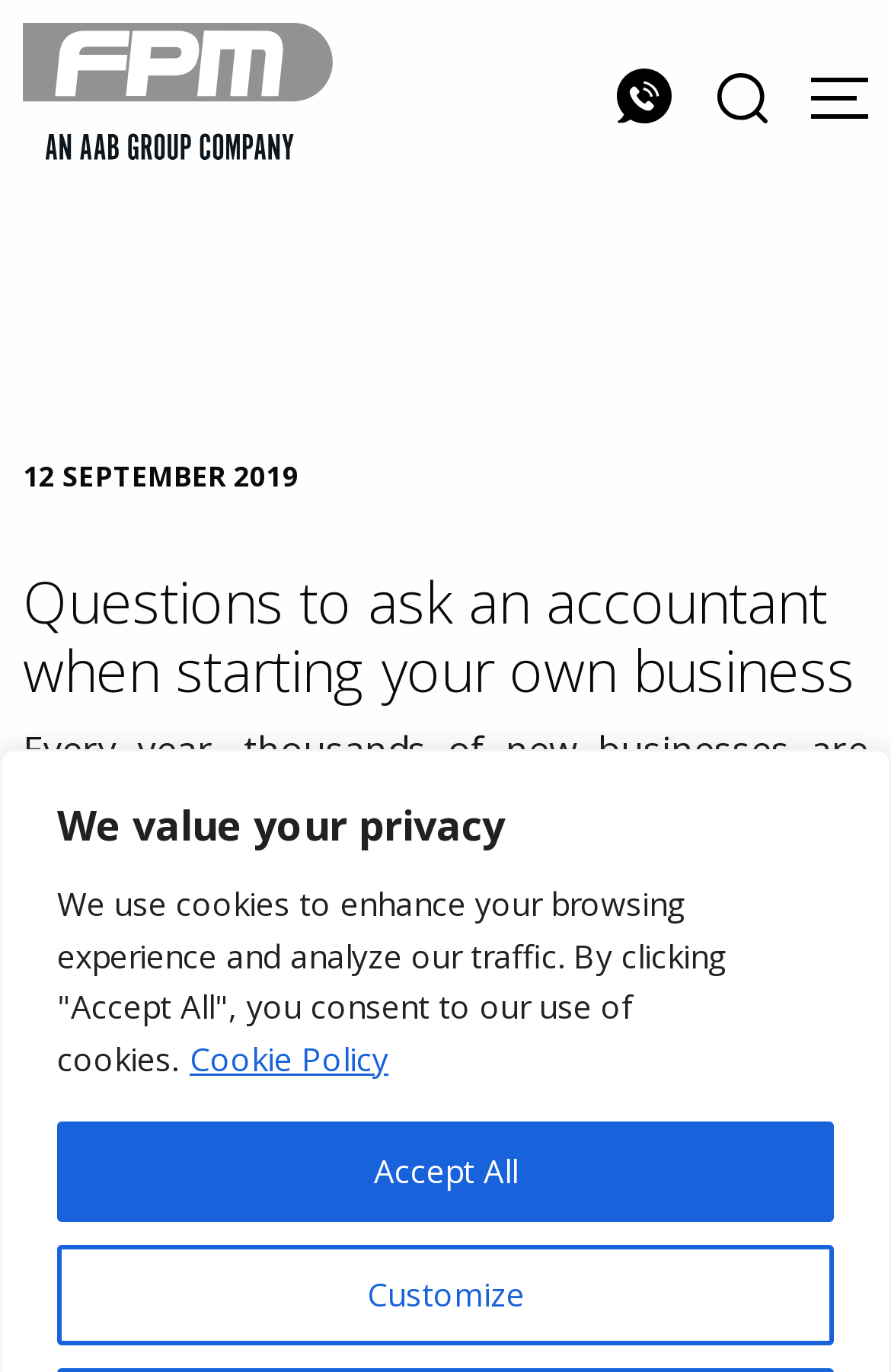What is the date mentioned in the article?
Refer to the image and give a detailed response to the question.

I found the date '12 SEPTEMBER 2019' mentioned in the article, which is displayed as a static text element on the webpage.